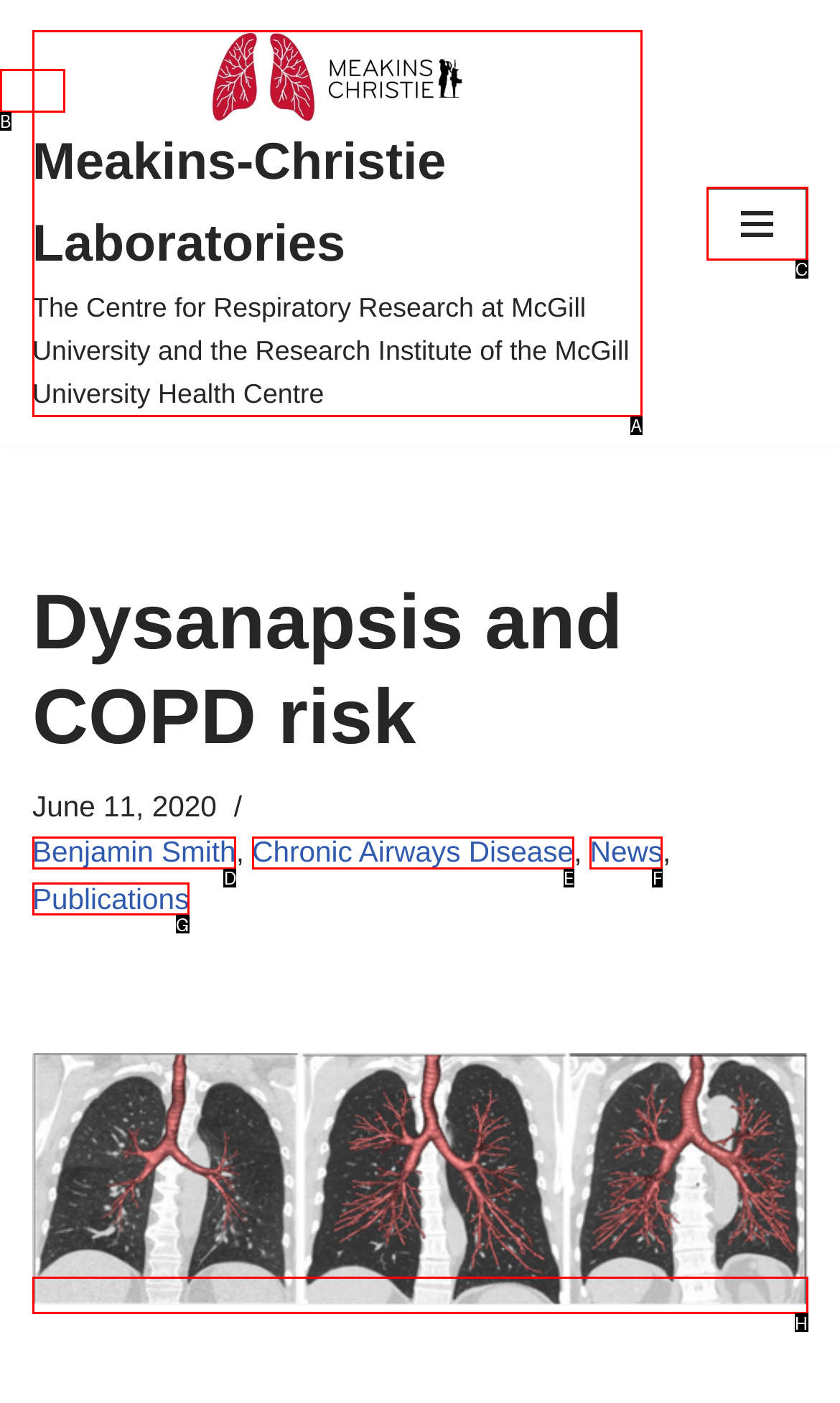Identify the HTML element that corresponds to the following description: Benjamin Smith Provide the letter of the best matching option.

D